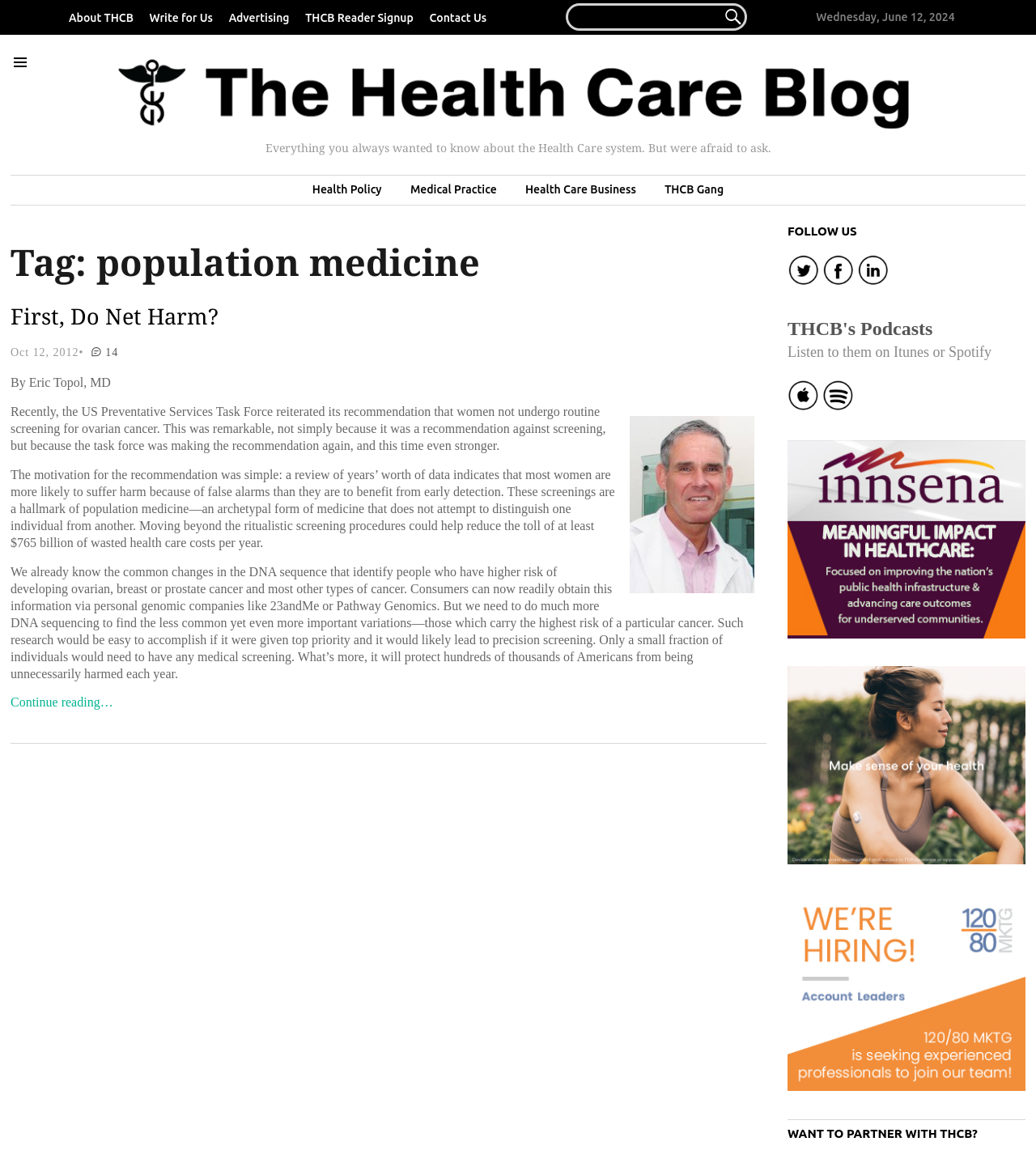Using the provided description parent_node: SEARCH FOR... name="s" placeholder="Search...", find the bounding box coordinates for the UI element. Provide the coordinates in (top-left x, top-left y, bottom-right x, bottom-right y) format, ensuring all values are between 0 and 1.

[0.552, 0.01, 0.715, 0.023]